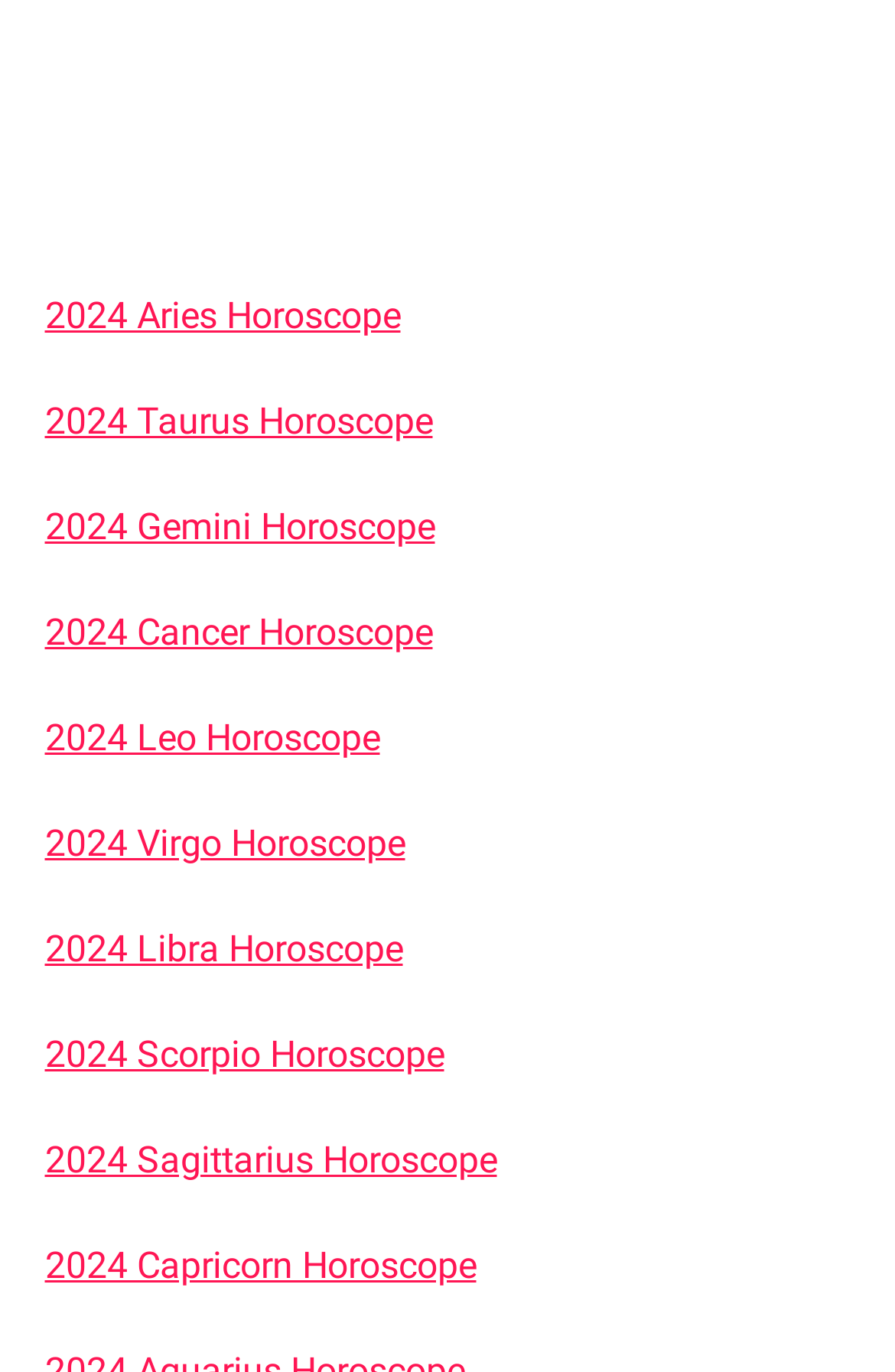What are the zodiac signs listed?
Please provide a detailed answer to the question.

By examining the links on the webpage, I can see that there are 12 links, each corresponding to a zodiac sign, ranging from Aries to Capricorn, which are the 12 signs of the zodiac.